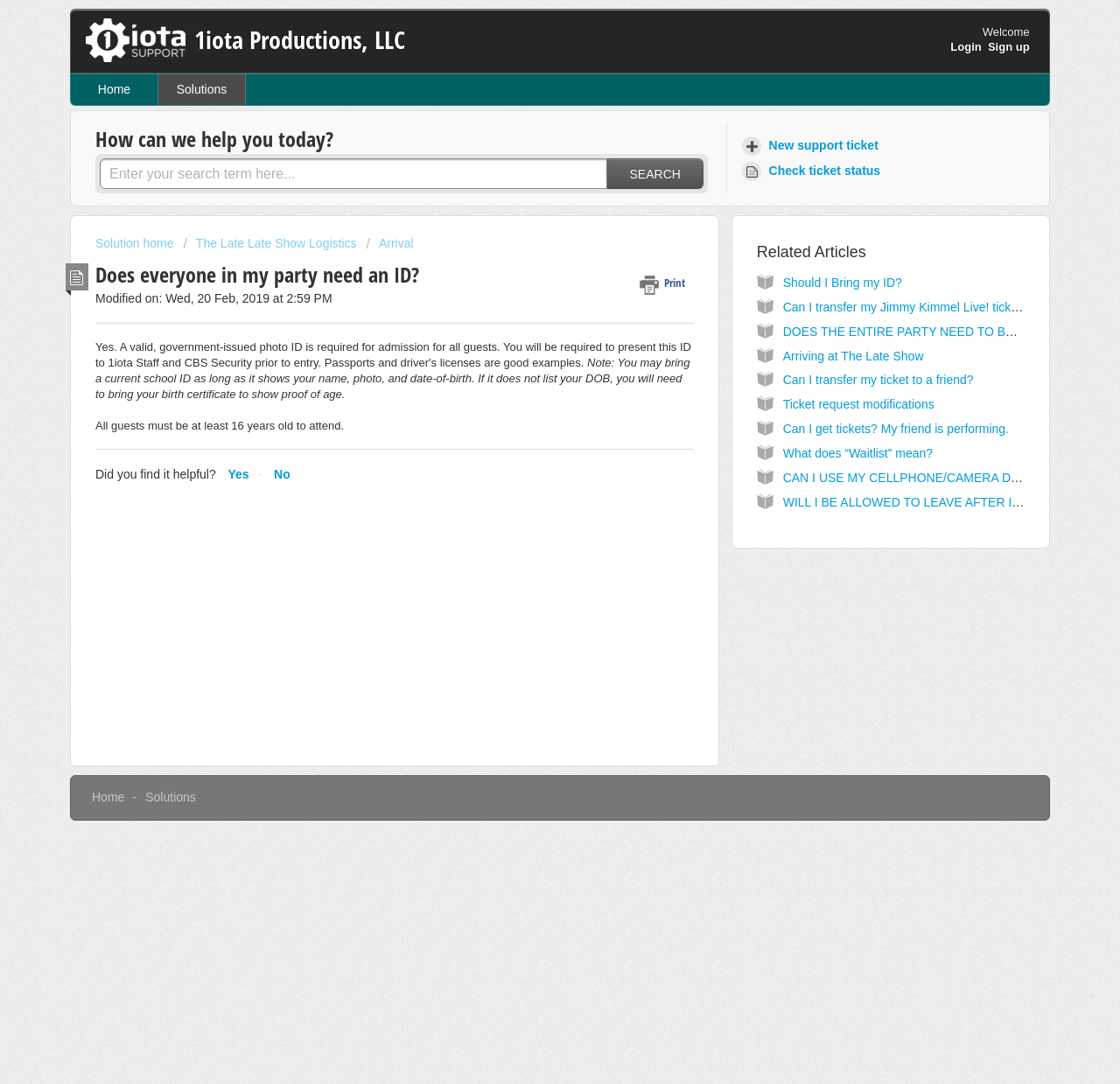Explain in detail what you observe on this webpage.

The webpage is about 1iota Productions, LLC, and it appears to be a support or FAQ page. At the top left, there is a logo and a heading with the company name. To the right of the logo, there are links to "Login" and "Sign up". Below the company name, there is a search bar with a "Search" button.

The main content of the page is divided into sections. The first section has a heading "How can we help you today?" and provides links to create a new support ticket, check ticket status, and access solution home. Below this section, there is a link to "The Late Late Show Logistics" and other related links.

The main article on the page is titled "Does everyone in my party need an ID?" and provides information about the requirement for a valid, government-issued photo ID for admission. The article explains that a current school ID is acceptable as long as it shows the name, photo, and date of birth. It also states that all guests must be at least 16 years old to attend.

Below the article, there is a section asking if the user found the information helpful, with options to select "Yes" or "No". There is also a link to download something, but the content is not specified.

The page also has a section titled "Related Articles" with links to several other support articles, including "Should I Bring my ID?", "Arriving at The Late Show", and others.

At the bottom of the page, there is a footer section with links to "Home" and "Solutions", as well as a copyright notice.